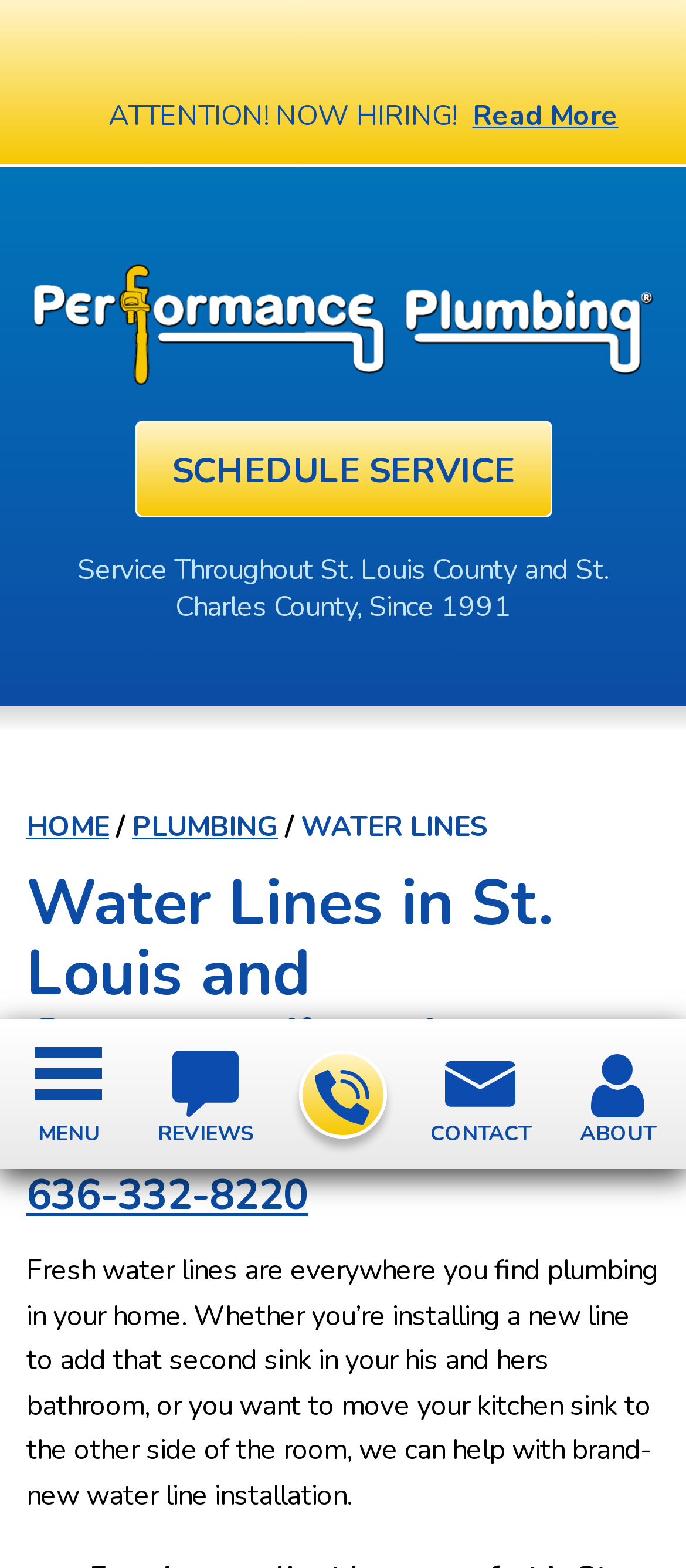What areas does the company serve?
Using the details from the image, give an elaborate explanation to answer the question.

I found this information in the static text 'Service Throughout St. Louis County and St. Charles County, Since 1991' which is located in the middle of the page.